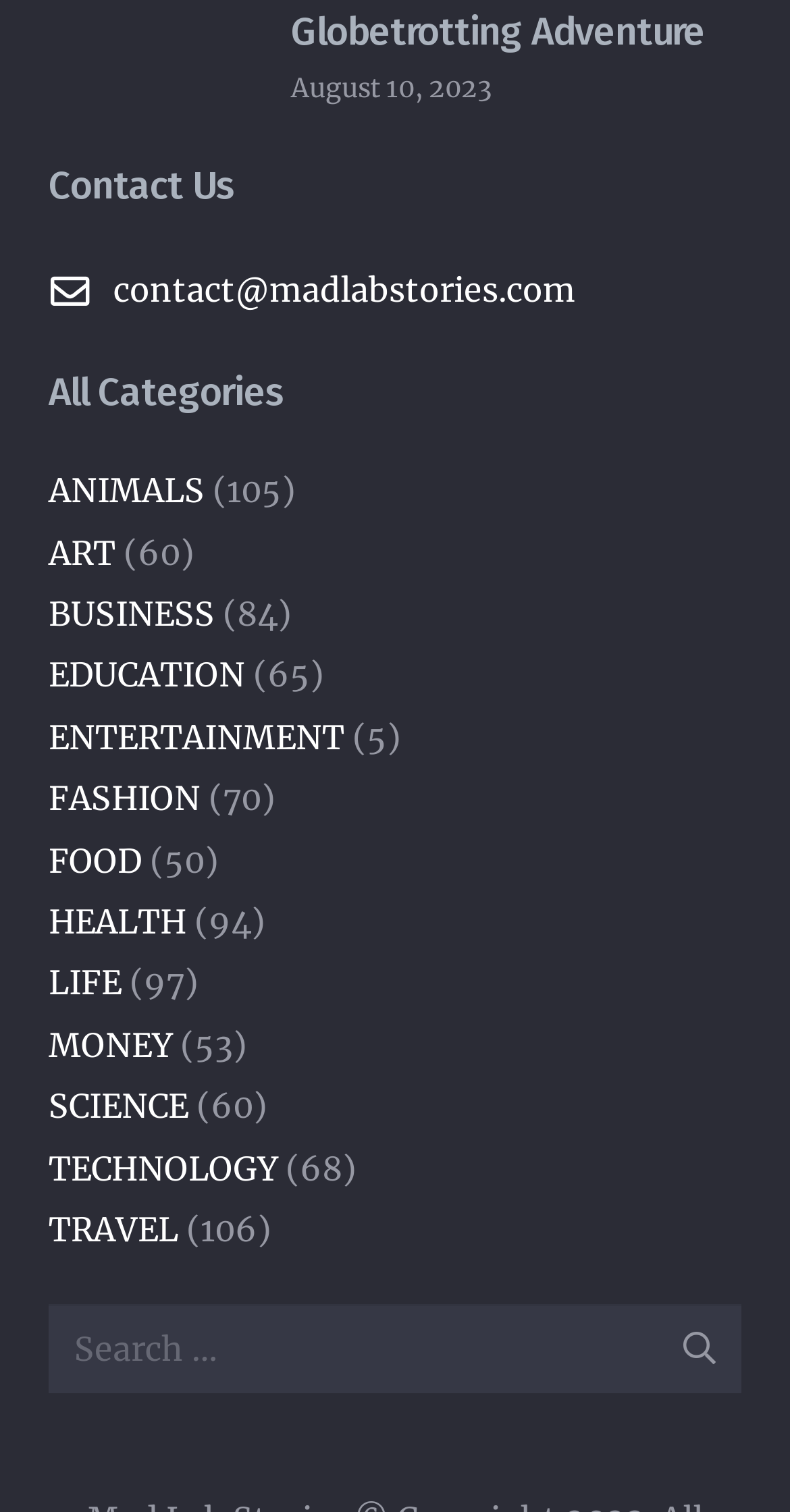With reference to the image, please provide a detailed answer to the following question: What is the category with the most items?

Each category has a number in parentheses next to it, indicating the number of items in that category. The category with the highest number is 'TRAVEL' with 106 items.